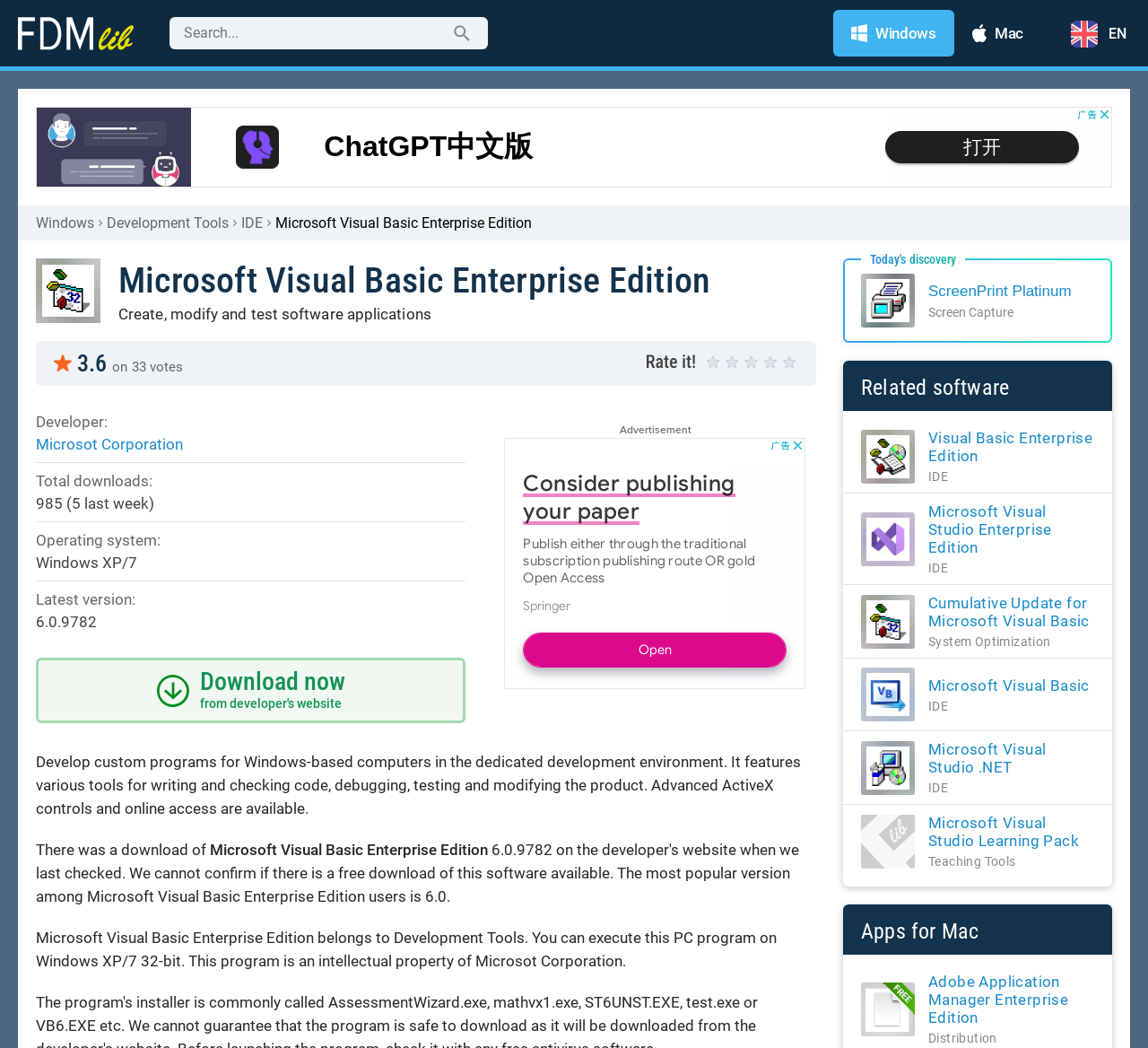Please identify the coordinates of the bounding box that should be clicked to fulfill this instruction: "Search for software".

[0.148, 0.016, 0.425, 0.047]